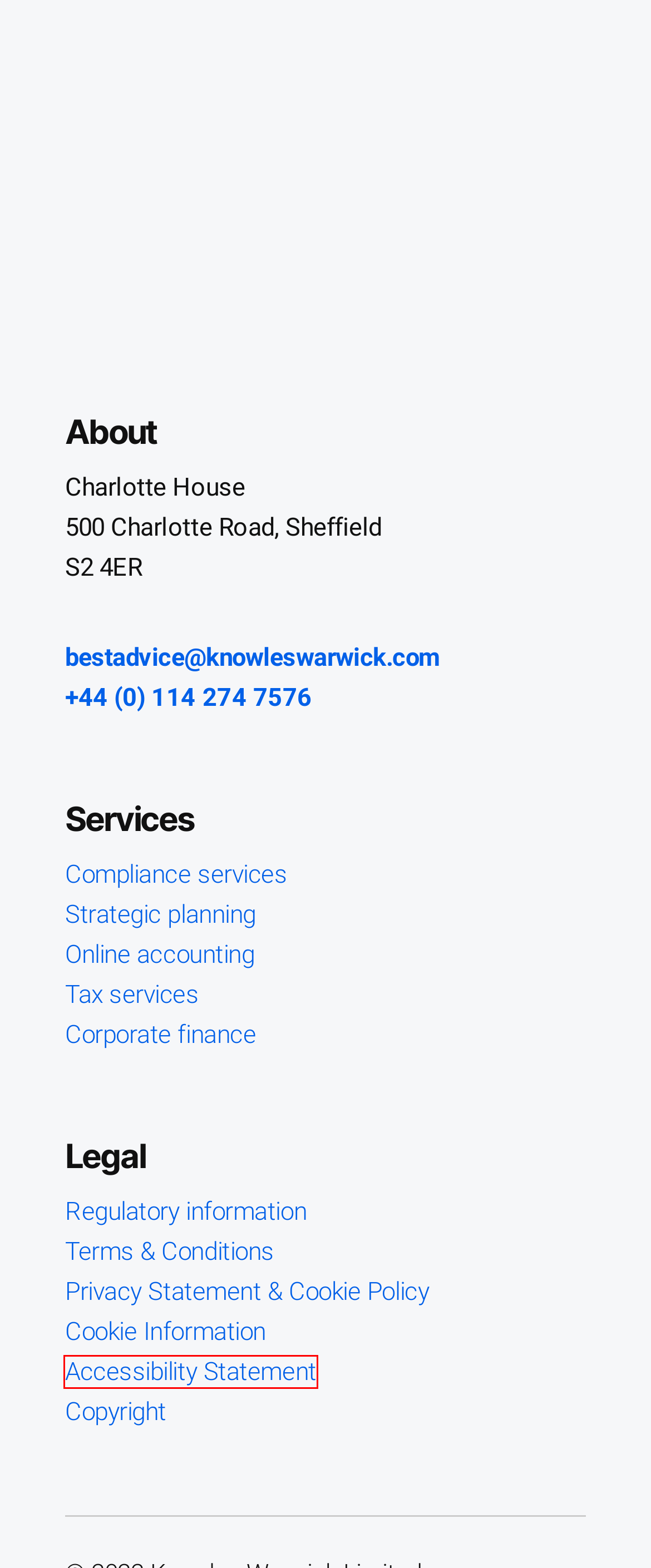You see a screenshot of a webpage with a red bounding box surrounding an element. Pick the webpage description that most accurately represents the new webpage after interacting with the element in the red bounding box. The options are:
A. Regulatory information | Knowles Warwick | Sheffield and South Yorkshire
B. Accessibility statement | Knowles Warwick | Sheffield
C. Making Tax Digital postponed | Knowles Warwick
D. Strategy Archives | Knowles Warwick
E. Making Tax Digital | Knowles Warwick
F. Terms and Conditions | Knowles Warwick | Sheffield and South Yorkshire
G. Copyright | Knowles Warwick | Sheffield and South Yorkshire
H. Cookie Information | Knowles Warwick | Sheffield and South Yorkshire

B